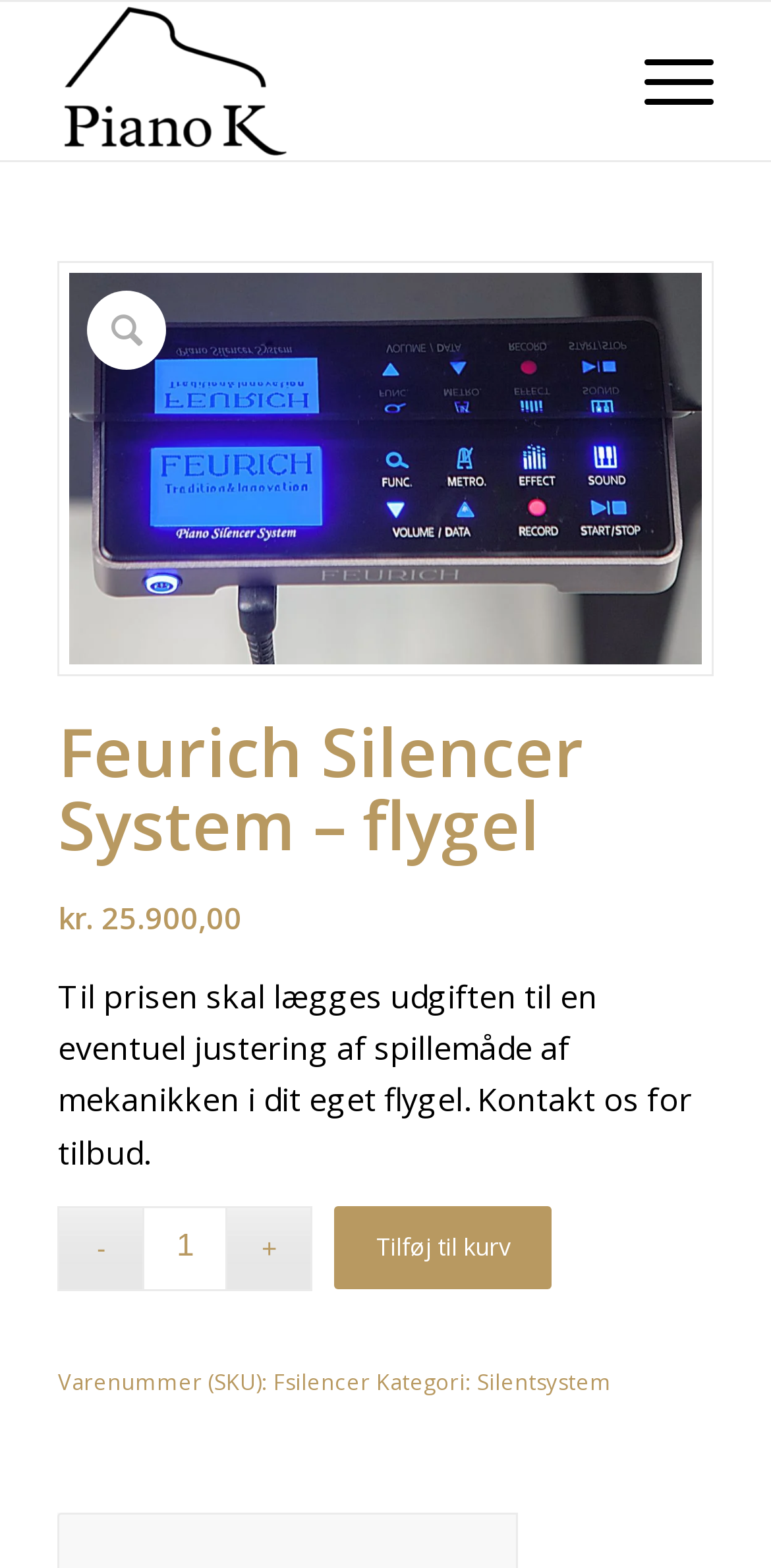Please find and report the bounding box coordinates of the element to click in order to perform the following action: "Click the 'Silentsystem' link". The coordinates should be expressed as four float numbers between 0 and 1, in the format [left, top, right, bottom].

[0.619, 0.871, 0.793, 0.89]